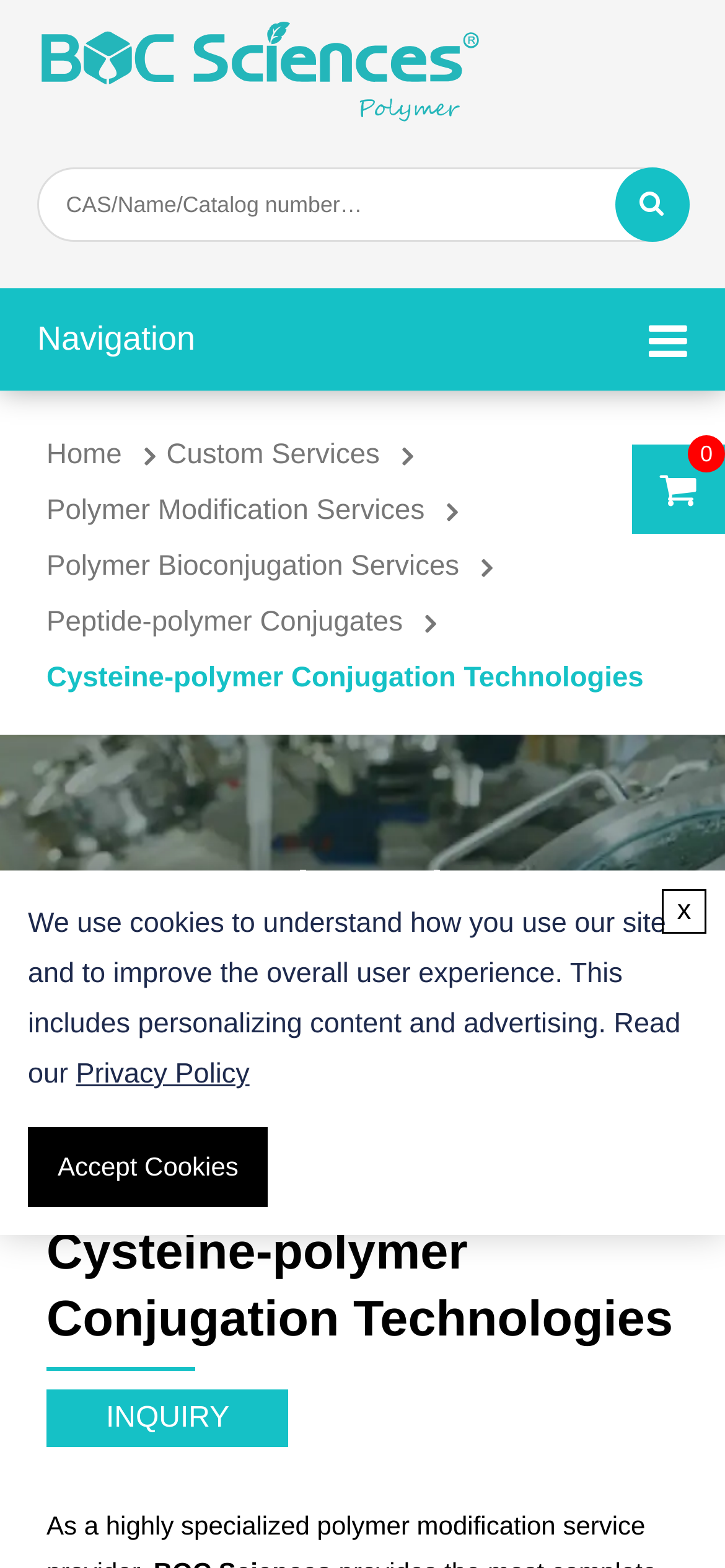Provide a brief response to the question below using one word or phrase:
Is there a way to contact the company?

Yes, via INQUIRY link